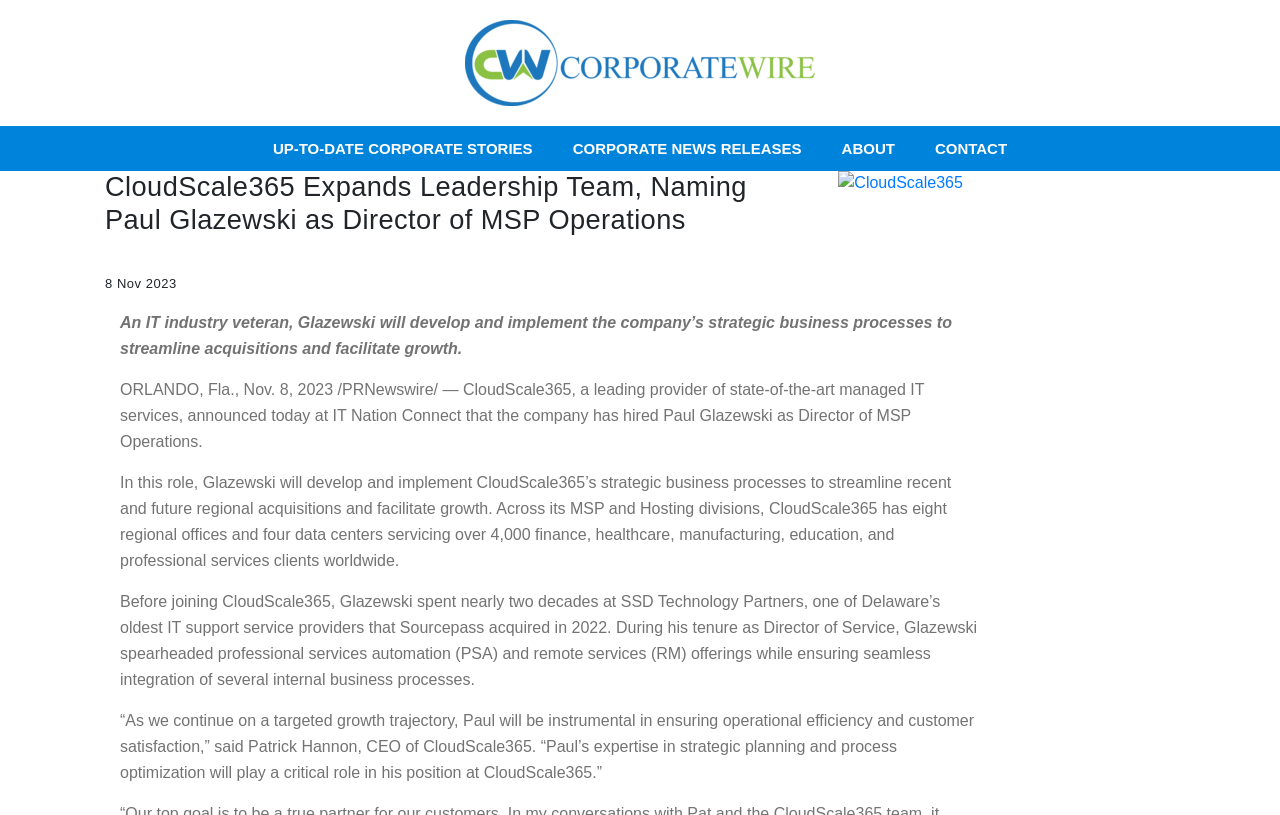Utilize the details in the image to give a detailed response to the question: What was Paul Glazewski's previous company?

Based on the webpage content, Paul Glazewski spent nearly two decades at SSD Technology Partners before joining CloudScale365, as stated in the paragraph describing his previous experience.